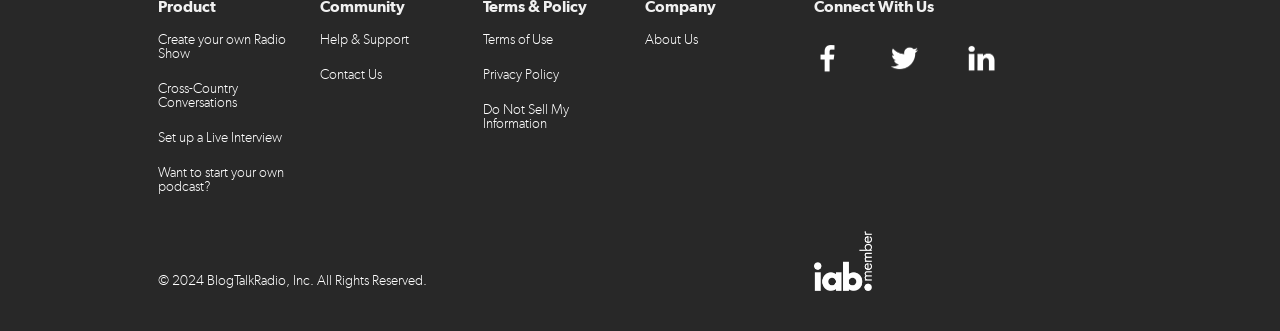Find the bounding box coordinates of the element I should click to carry out the following instruction: "Call the phone number by clicking the 'Call' image".

None